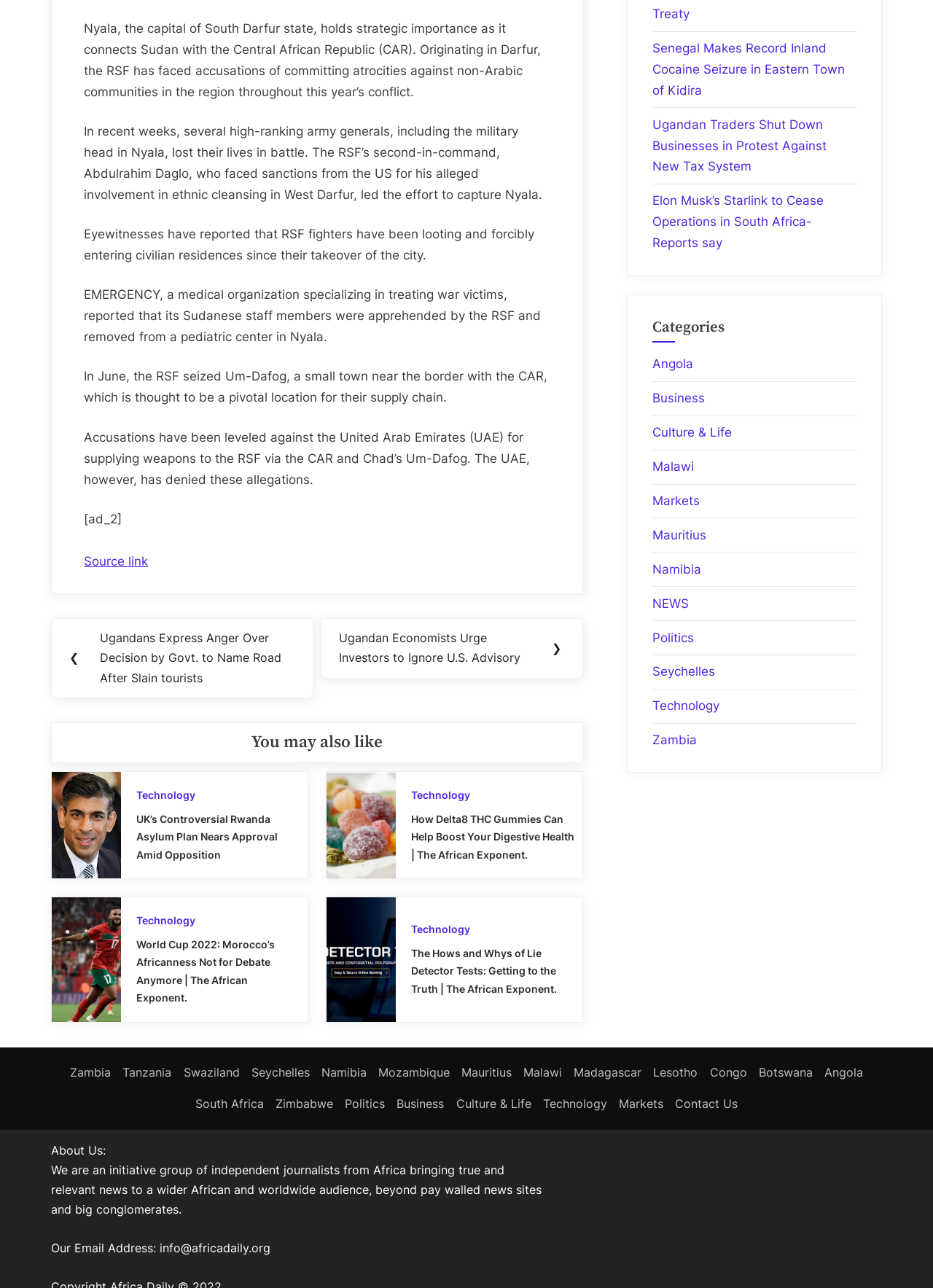Based on what you see in the screenshot, provide a thorough answer to this question: What is the topic of the latest article?

The latest article is about Nyala, the capital of South Darfur state, and its strategic importance in connecting Sudan with the Central African Republic (CAR). This can be inferred from the first paragraph of the article.